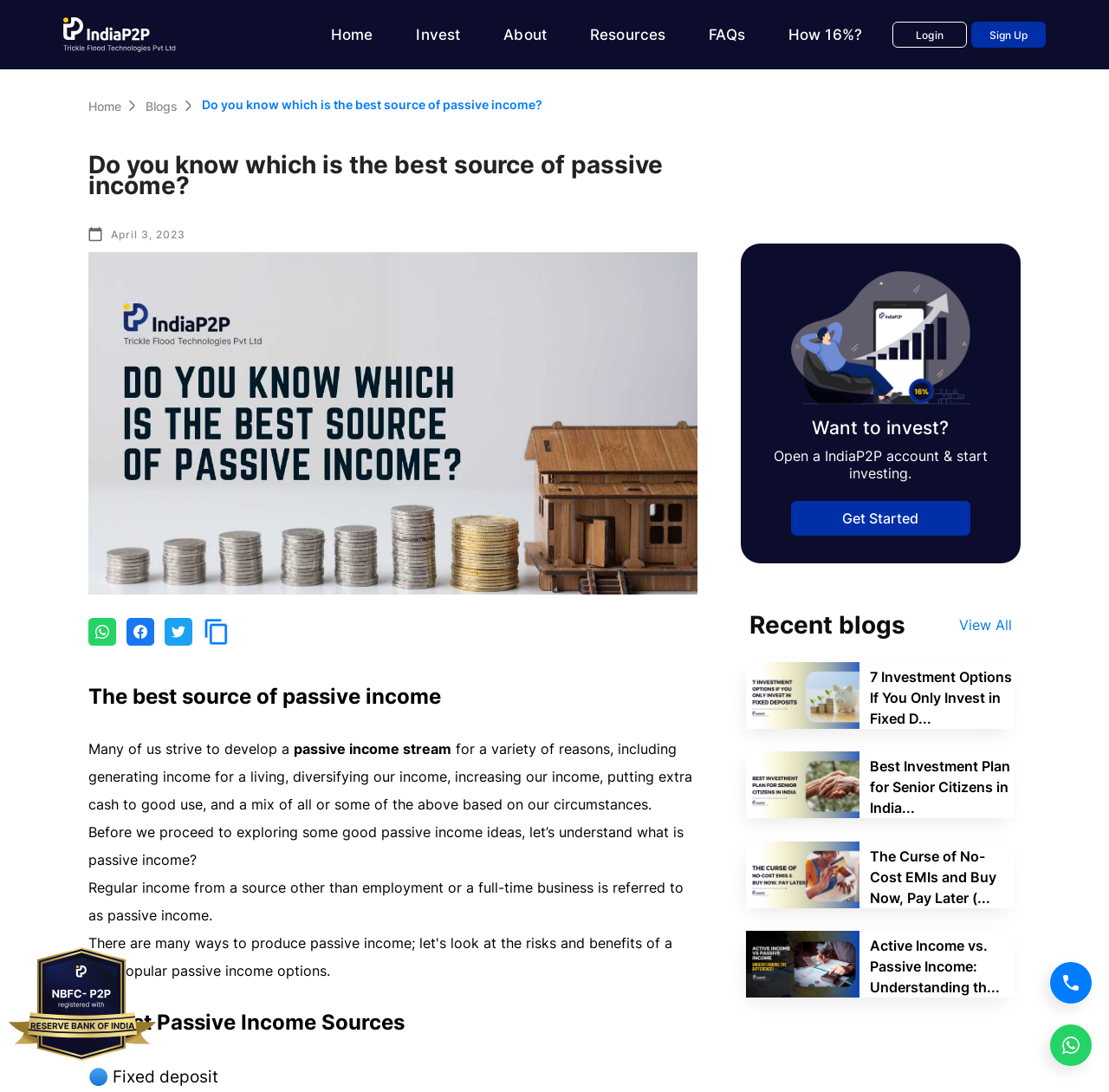Locate the coordinates of the bounding box for the clickable region that fulfills this instruction: "Click on the 'Get Started' button".

[0.713, 0.459, 0.875, 0.491]